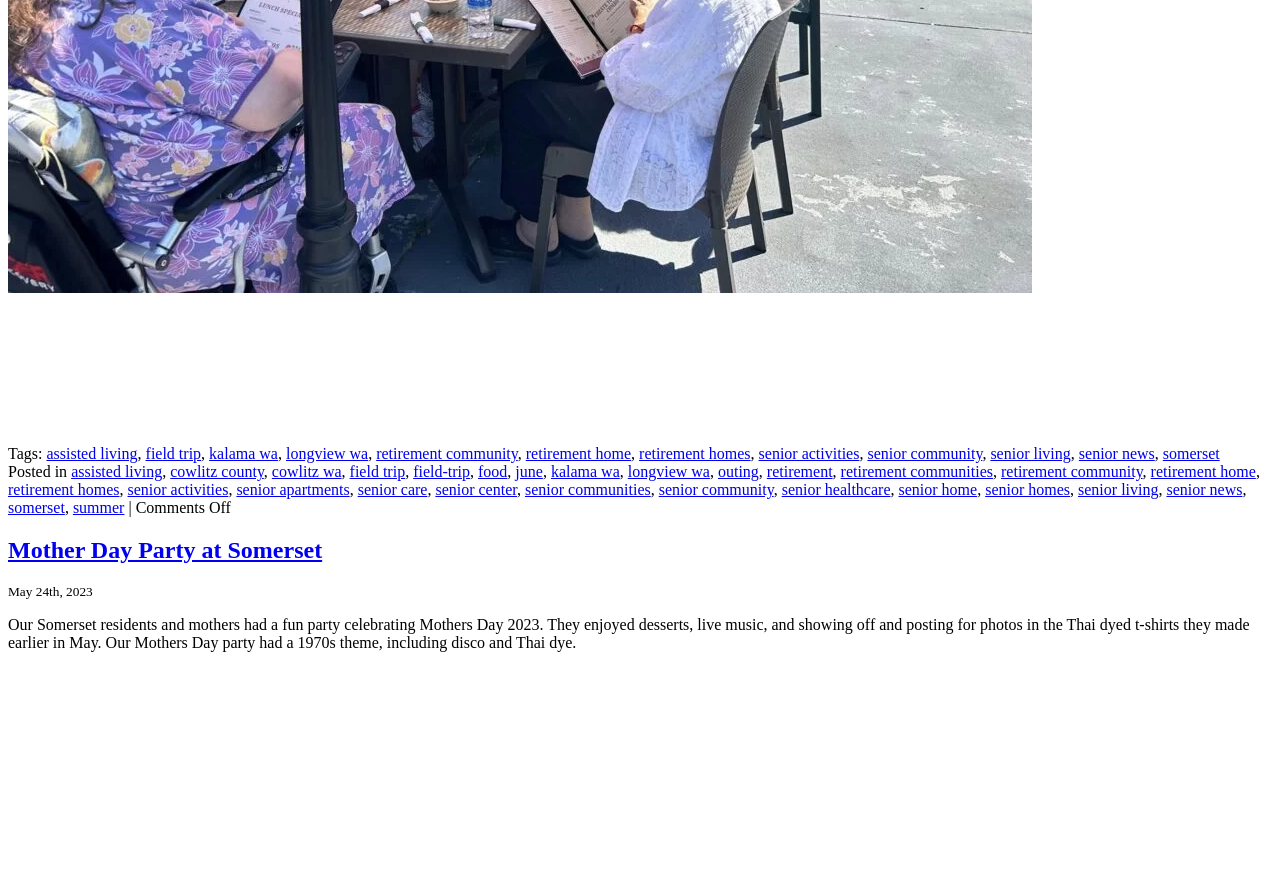Determine the bounding box coordinates of the UI element that matches the following description: "Research + Innovation". The coordinates should be four float numbers between 0 and 1 in the format [left, top, right, bottom].

None